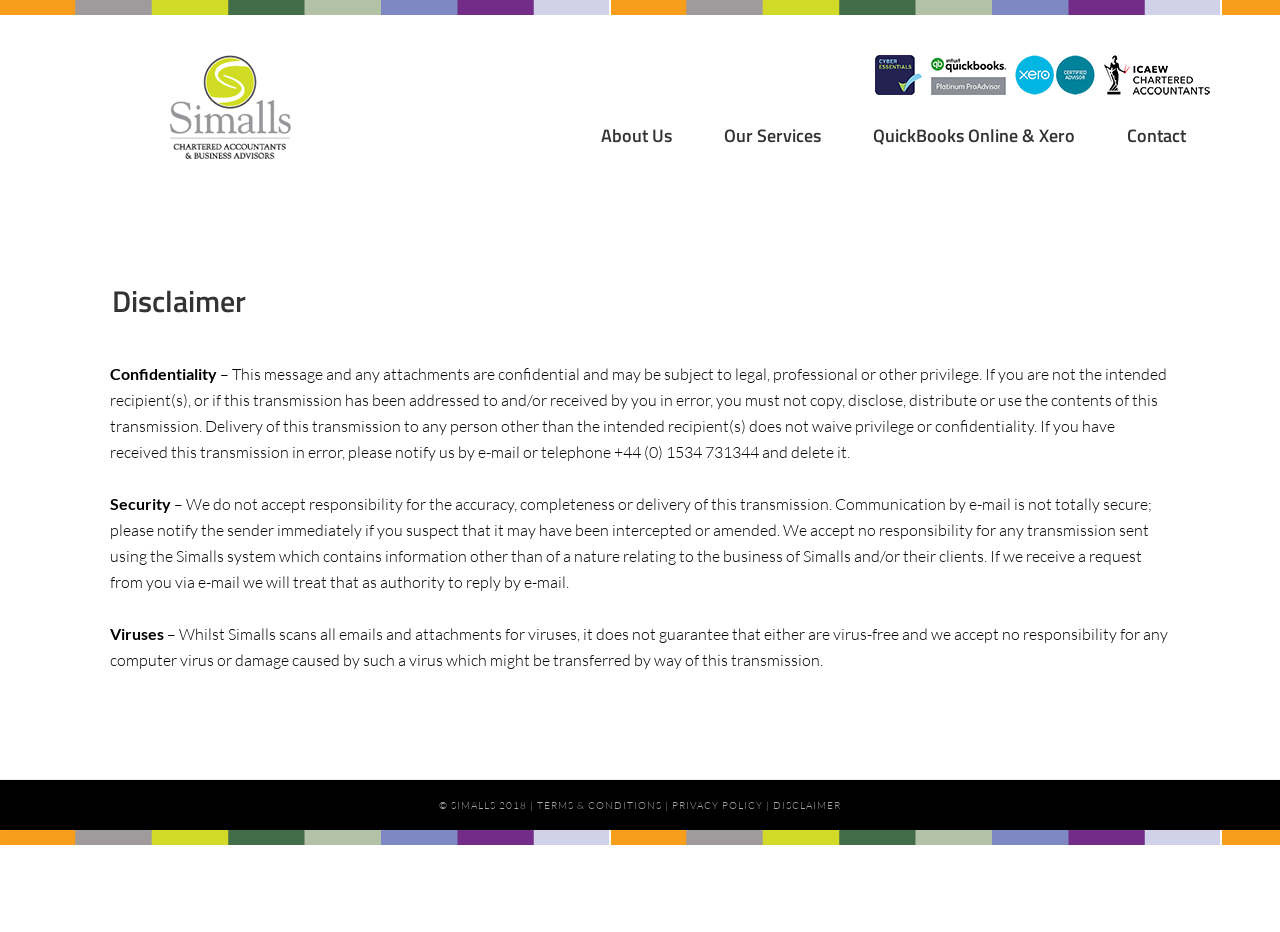Determine the bounding box coordinates of the UI element described by: "Simalls".

[0.055, 0.059, 0.305, 0.19]